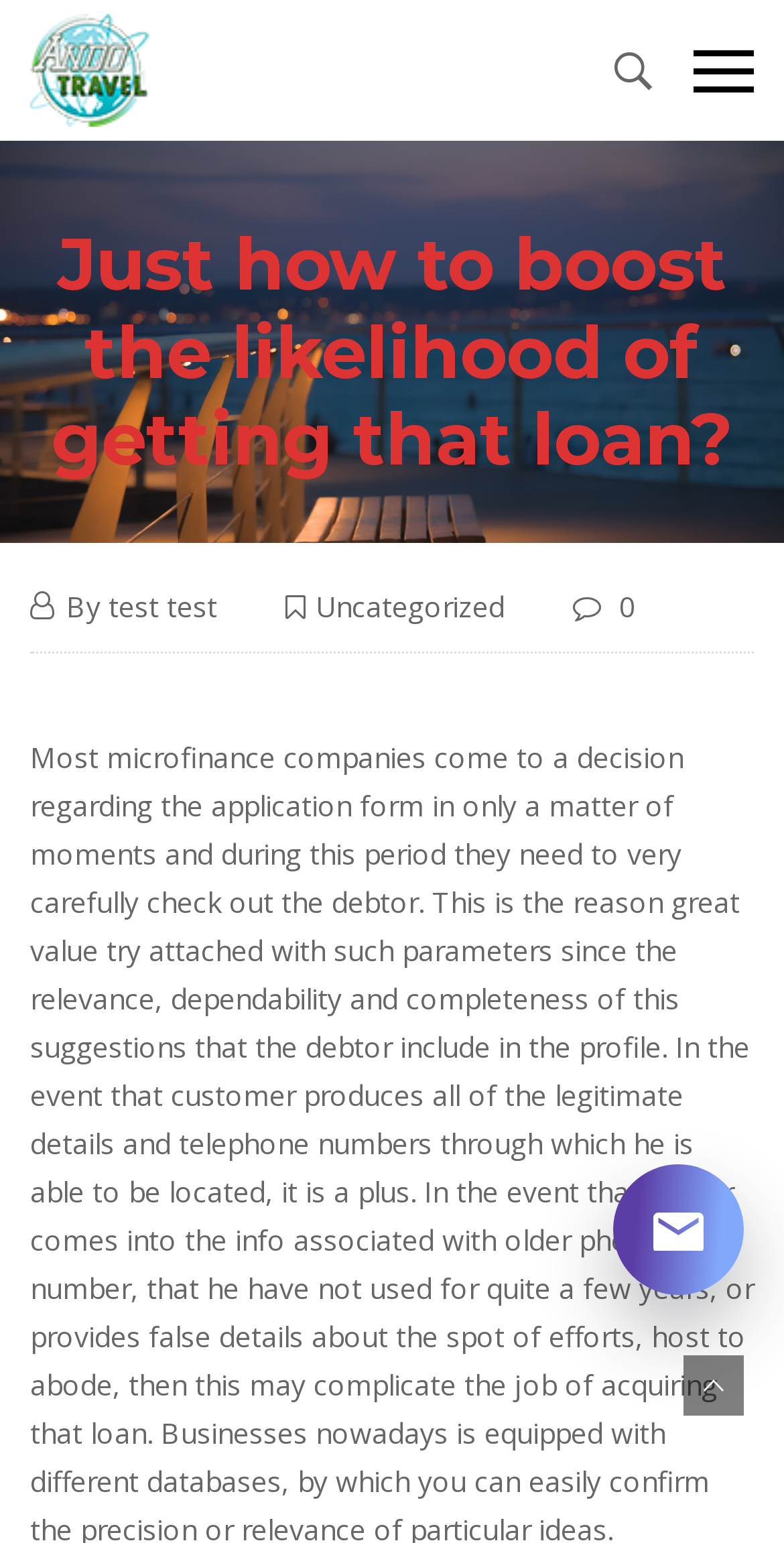What is the consequence of providing false information?
Based on the image, please offer an in-depth response to the question.

I found this by reading the article's content, which states that if the debtor provides false information, it may complicate the job of acquiring a loan.